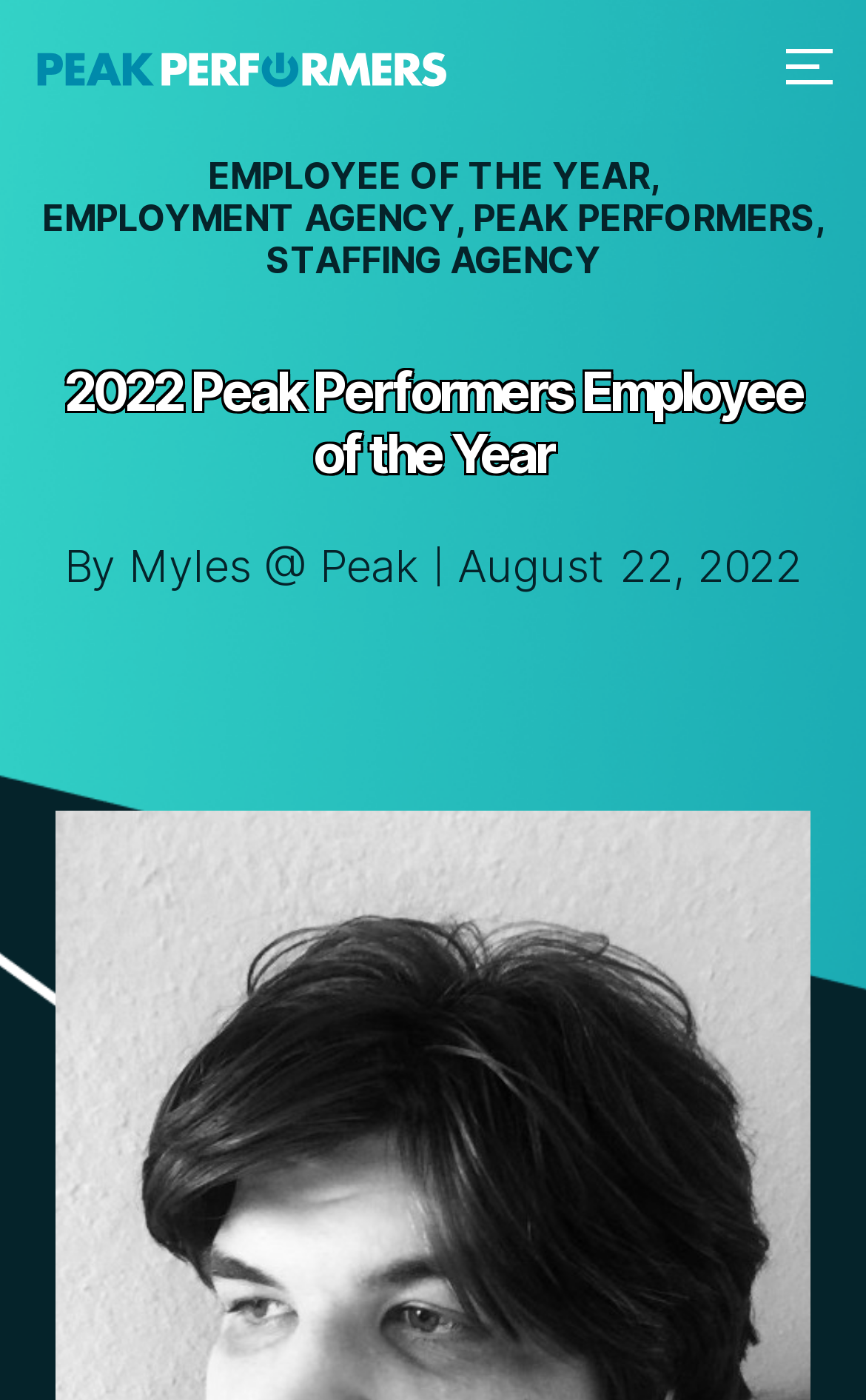Construct a comprehensive description capturing every detail on the webpage.

The webpage appears to be an announcement page for the 2022 Employee of the Year award. At the top left, there is a link and an image, likely a logo, which takes up about half of the top section. On the top right, there is a button labeled "Toggle Navigation".

Below the top section, there are four links arranged horizontally, with "EMPLOYEE OF THE YEAR" in the center, flanked by "EMPLOYMENT AGENCY" on the left and "PEAK PERFORMERS" on the right, and "STAFFING AGENCY" below the center link.

The main content of the page is a heading that reads "2022 Peak Performers Employee of the Year", which spans almost the entire width of the page. Below the heading, there are two links, one attributed to "Myles @ Peak" and the other showing the date "August 22, 2022". The date link also contains a time element, but the time is not specified.

The overall layout of the page is simple, with a clear focus on announcing the Employee of the Year award. The text is concise and easy to read, with a clear hierarchy of headings and links.